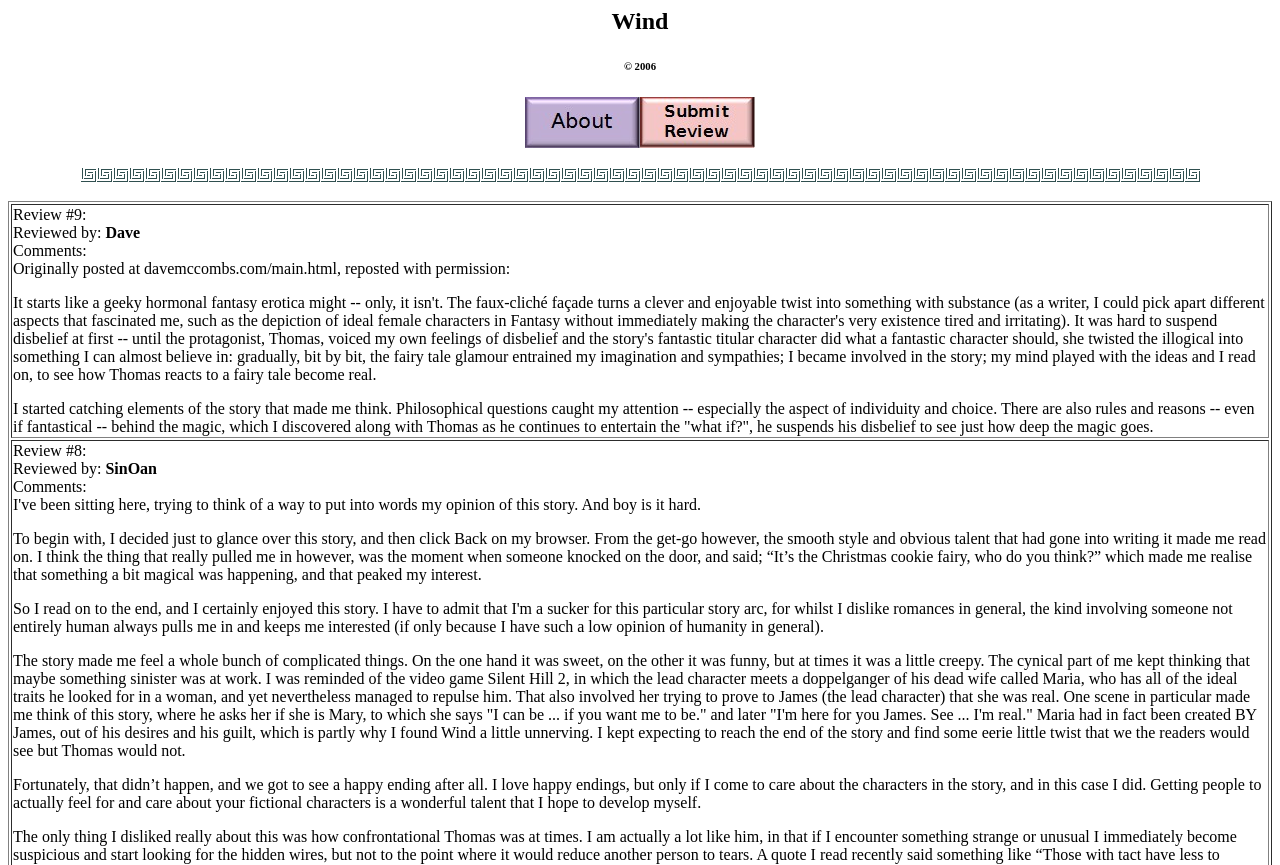Illustrate the webpage thoroughly, mentioning all important details.

The webpage is a writing page focused on short fiction, specifically featuring a story called "Wind". At the top, there is a heading with the title "Wind" and a copyright notice "© 2006" below it. 

On the left side, there are two links, each accompanied by an image. These links are positioned vertically, with the top one slightly above the middle of the page and the bottom one slightly below the middle.

The main content of the page is a table with two rows. The first row contains two images, one on the left and one on the right. The second row is a grid cell that spans the entire width of the page, containing a review of the story "Wind". The review is divided into four paragraphs, each discussing the reviewer's thoughts and feelings about the story. The paragraphs are stacked vertically, with the first one starting from the top of the grid cell and the last one ending at the bottom.

The review discusses the story's ability to balance fantasy and reality, its exploration of philosophical questions, and its impact on the reviewer's emotions. The reviewer praises the story's writing style, its ability to evoke emotions, and its happy ending.